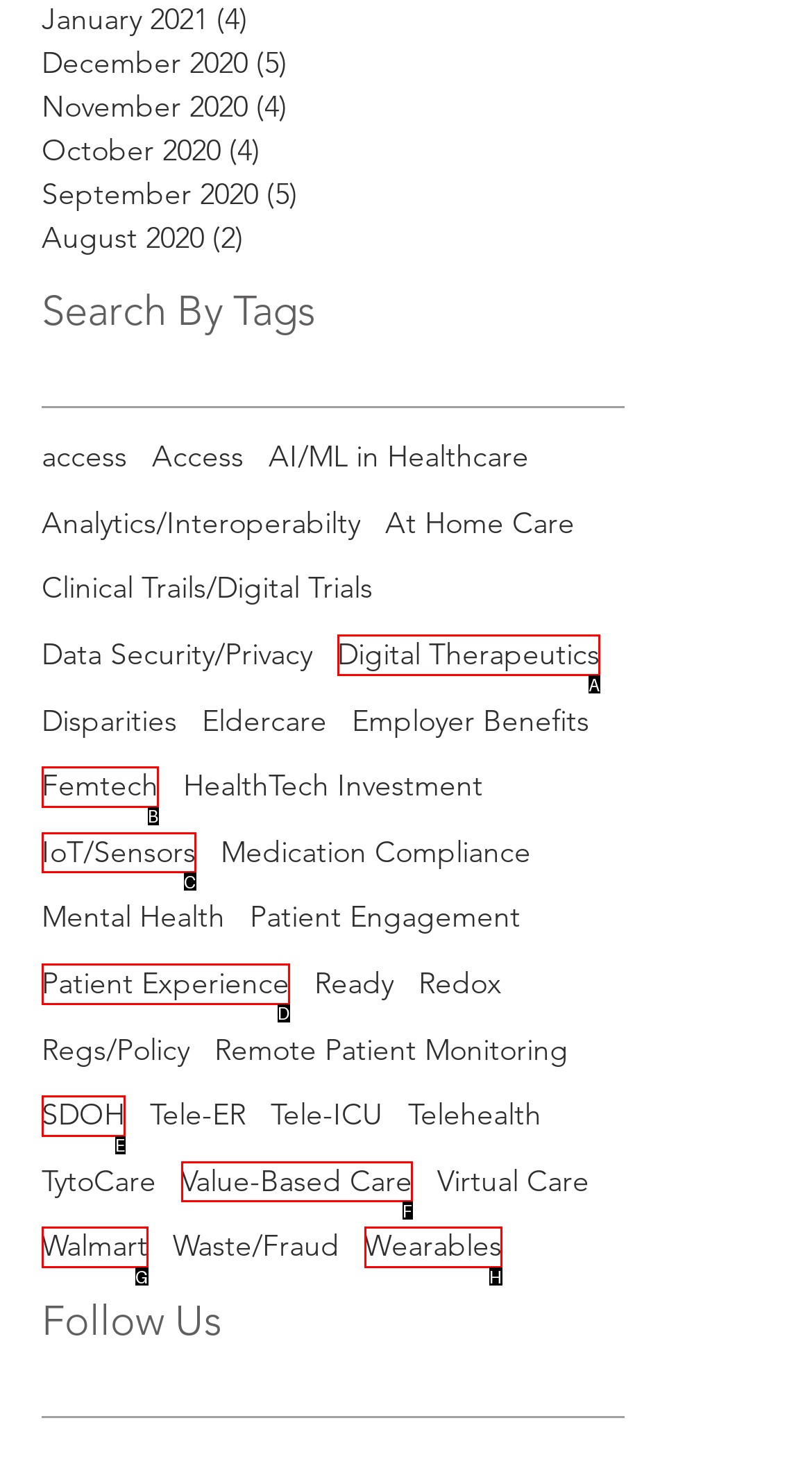Match the HTML element to the description: Wearables. Answer with the letter of the correct option from the provided choices.

H